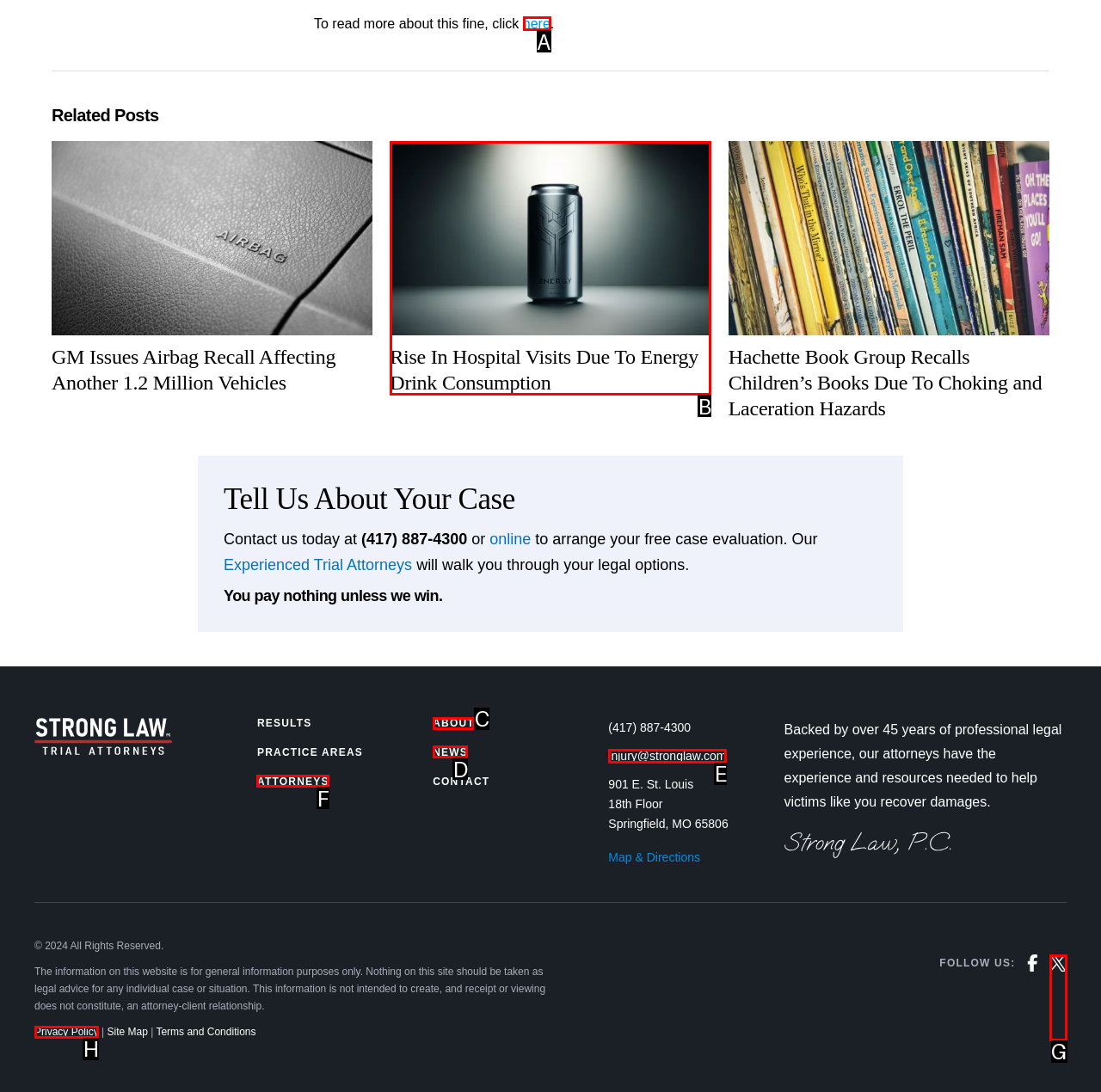To achieve the task: Go to Meeting point menu, which HTML element do you need to click?
Respond with the letter of the correct option from the given choices.

None